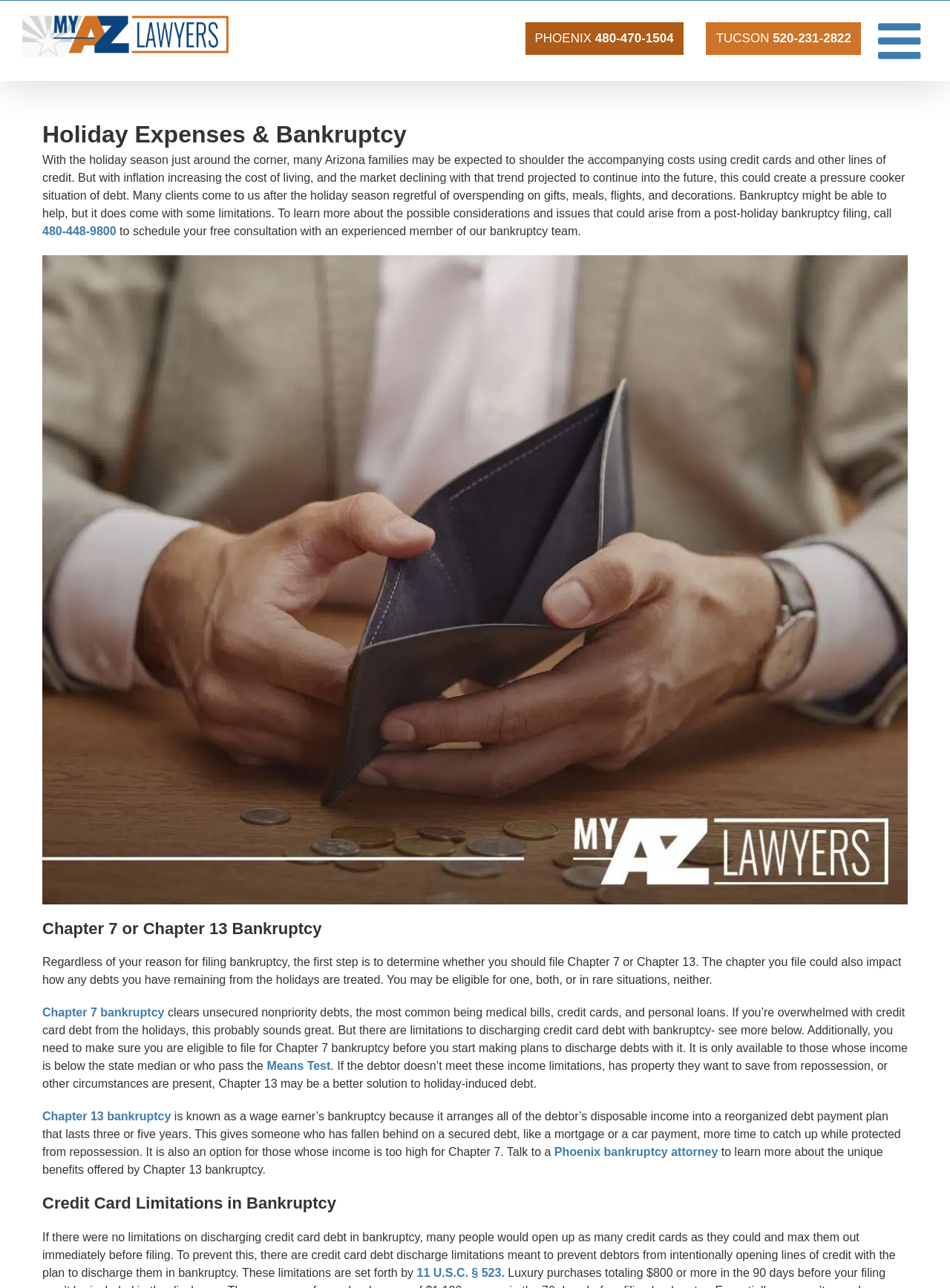What is the image on the webpage depicting?
Your answer should be a single word or phrase derived from the screenshot.

No money after holiday season in Arizona